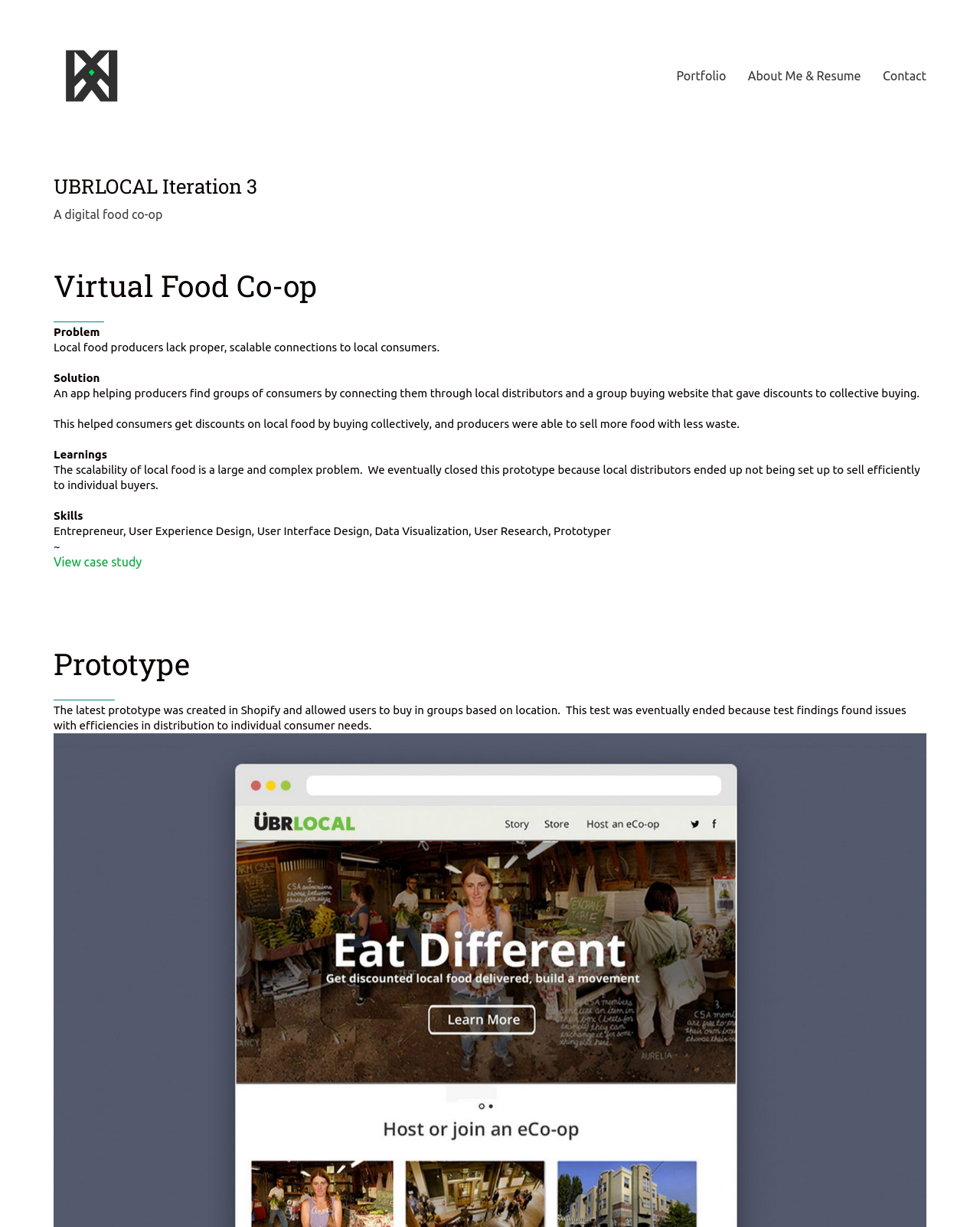Extract the bounding box of the UI element described as: "Portfolio".

[0.69, 0.055, 0.741, 0.069]